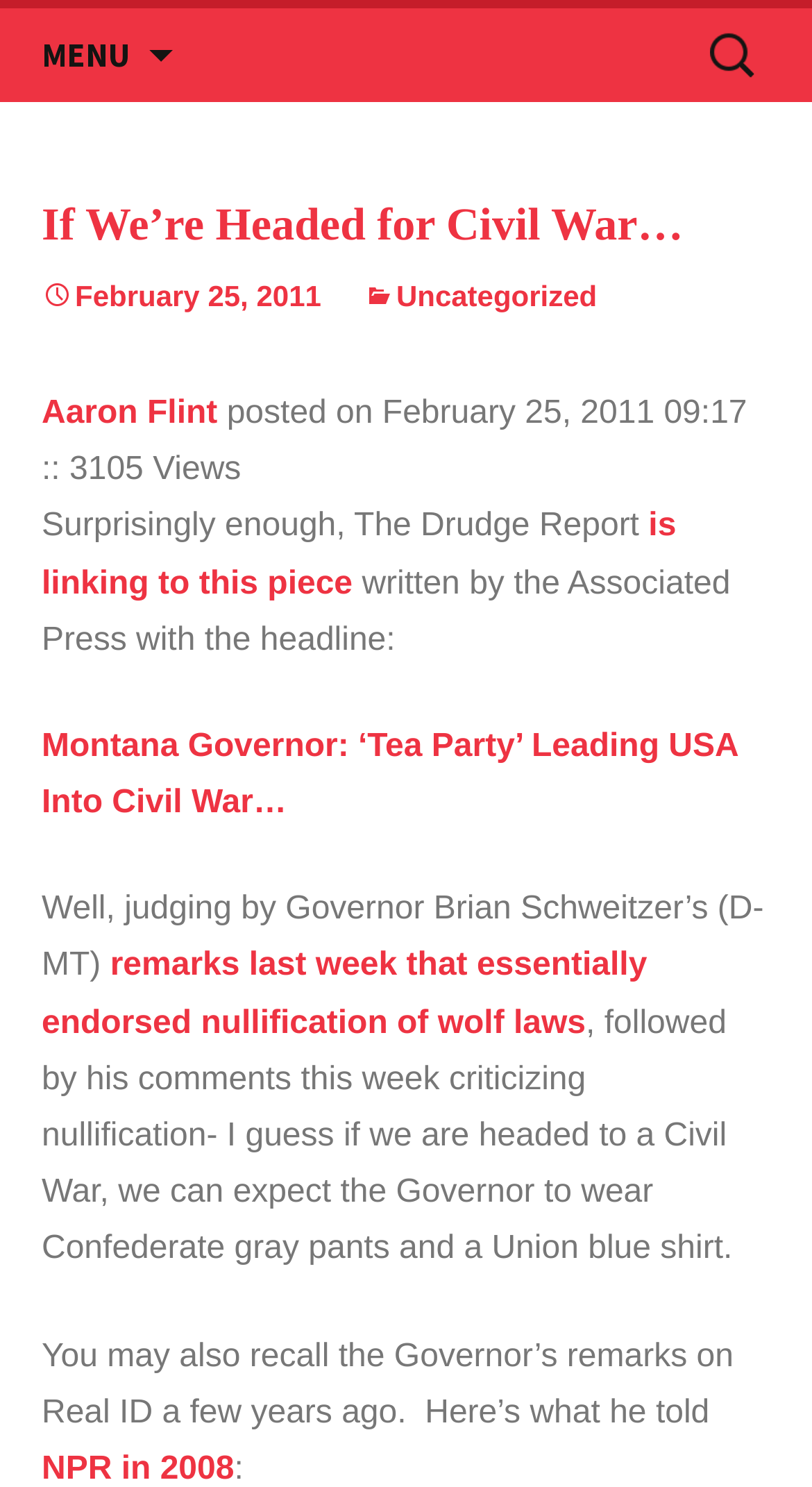Please identify the primary heading of the webpage and give its text content.

If We’re Headed for Civil War…